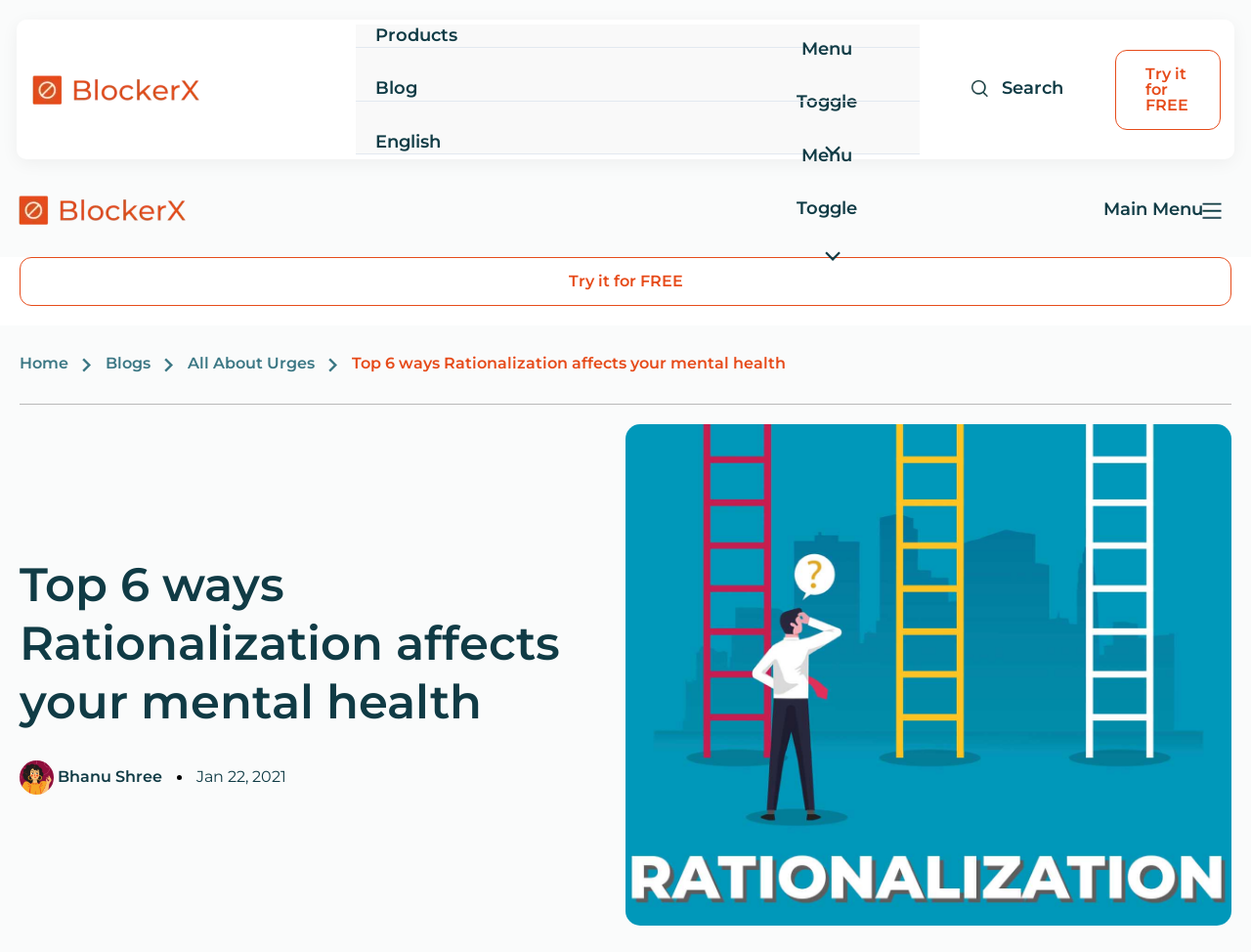Please find the bounding box for the UI component described as follows: "All About Urges".

[0.144, 0.373, 0.238, 0.39]